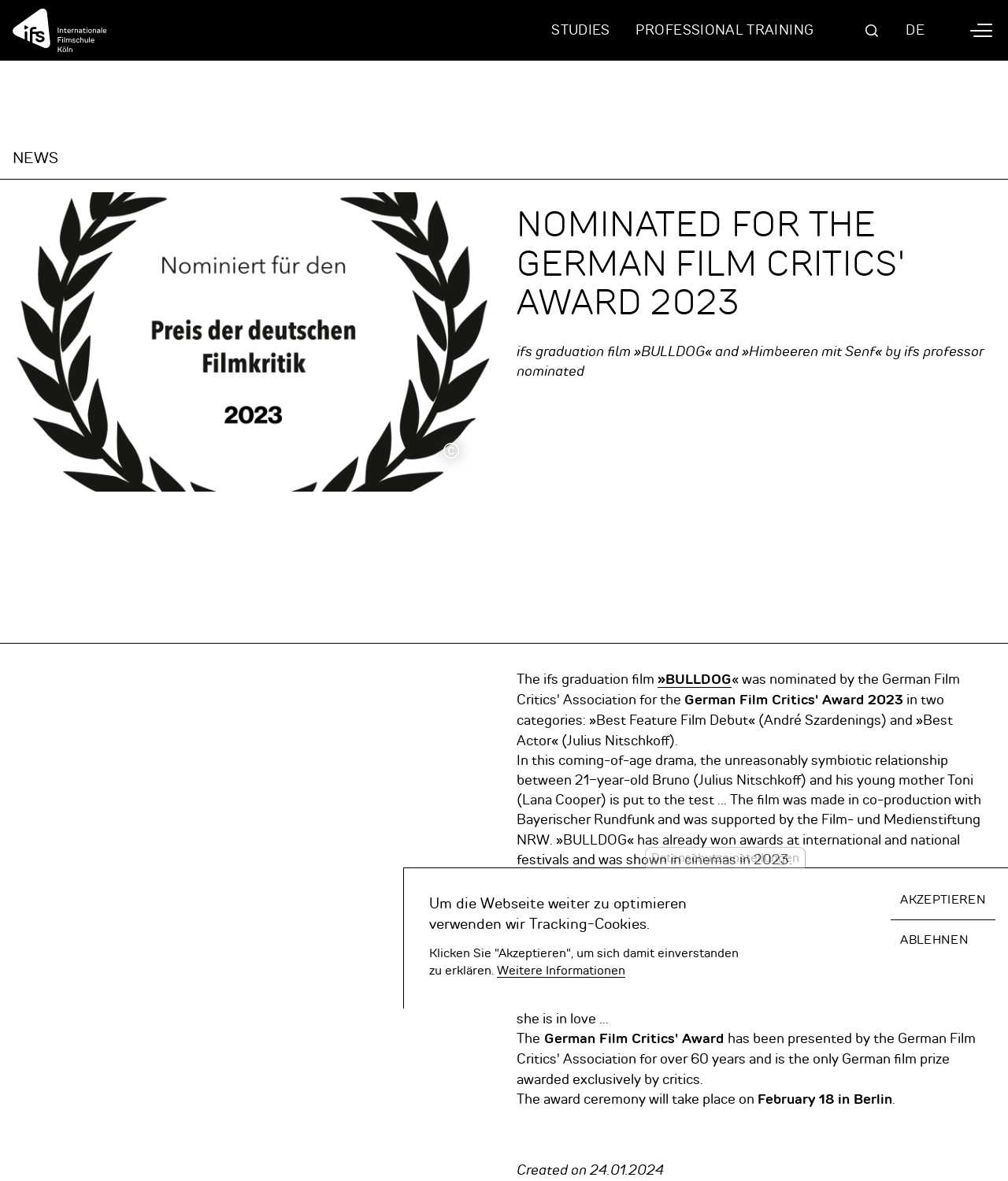Provide your answer in one word or a succinct phrase for the question: 
What is the name of the ifs graduation film nominated for the German Film Critics' Award?

BULLDOG